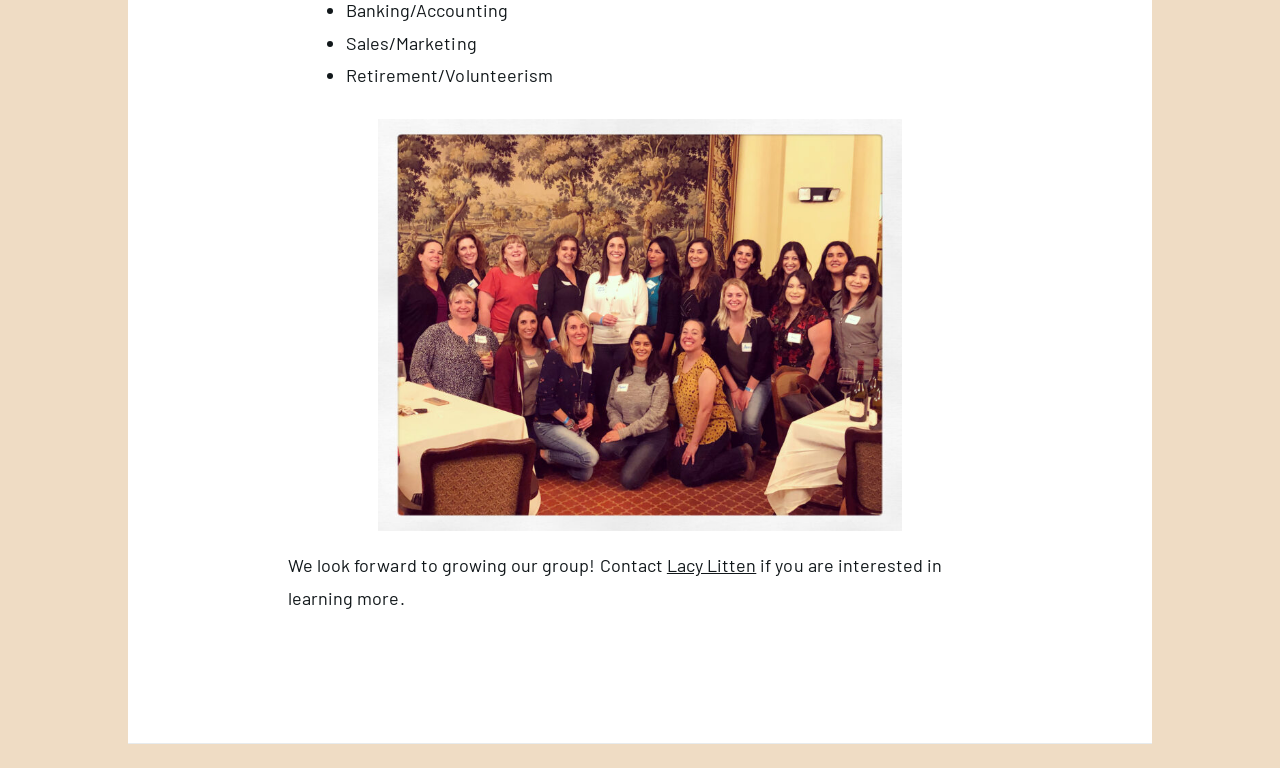Who is the contact person?
Please look at the screenshot and answer using one word or phrase.

Lacy Litten